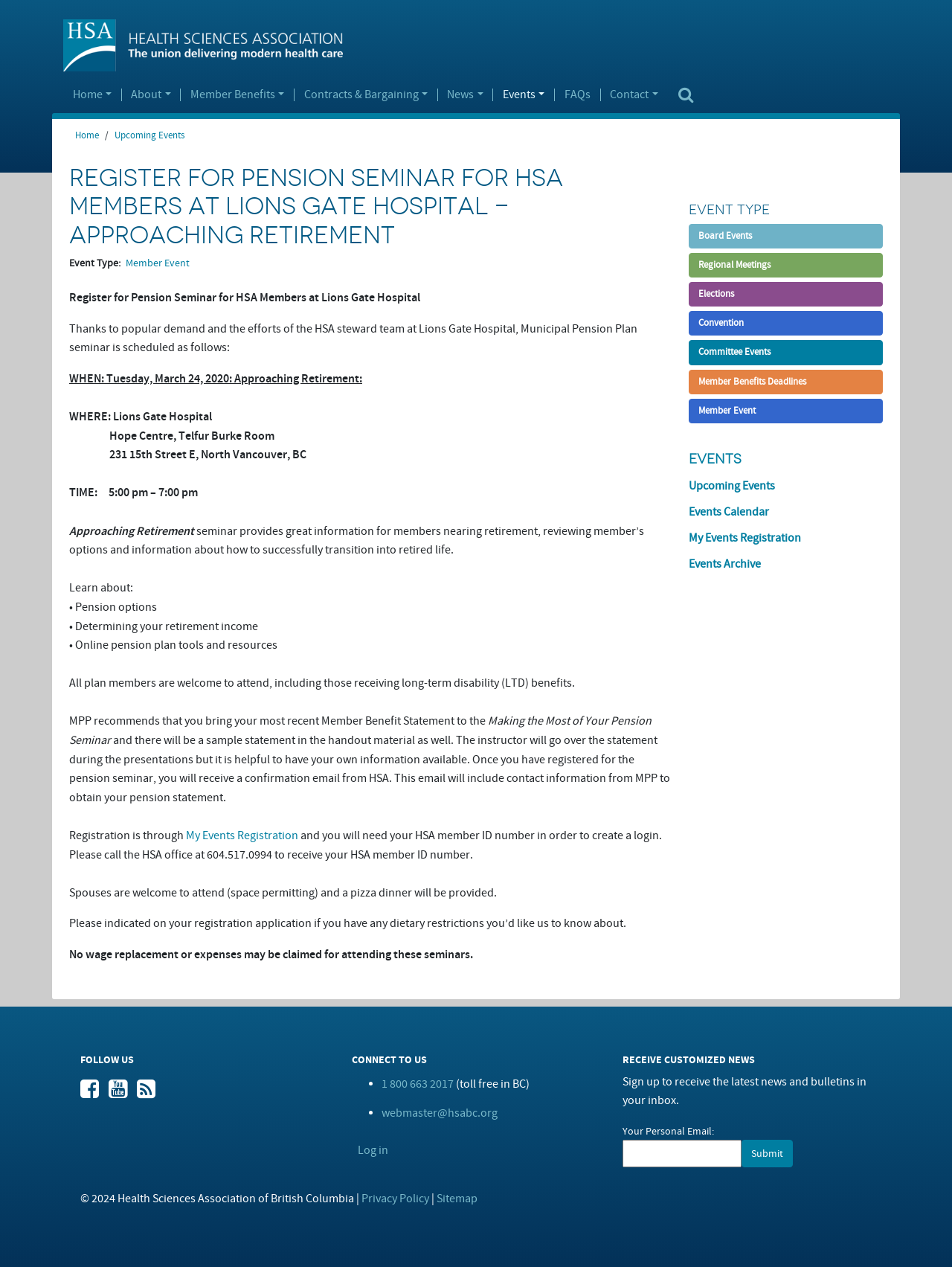Extract the bounding box coordinates of the UI element described by: "Convention". The coordinates should include four float numbers ranging from 0 to 1, e.g., [left, top, right, bottom].

[0.723, 0.246, 0.927, 0.265]